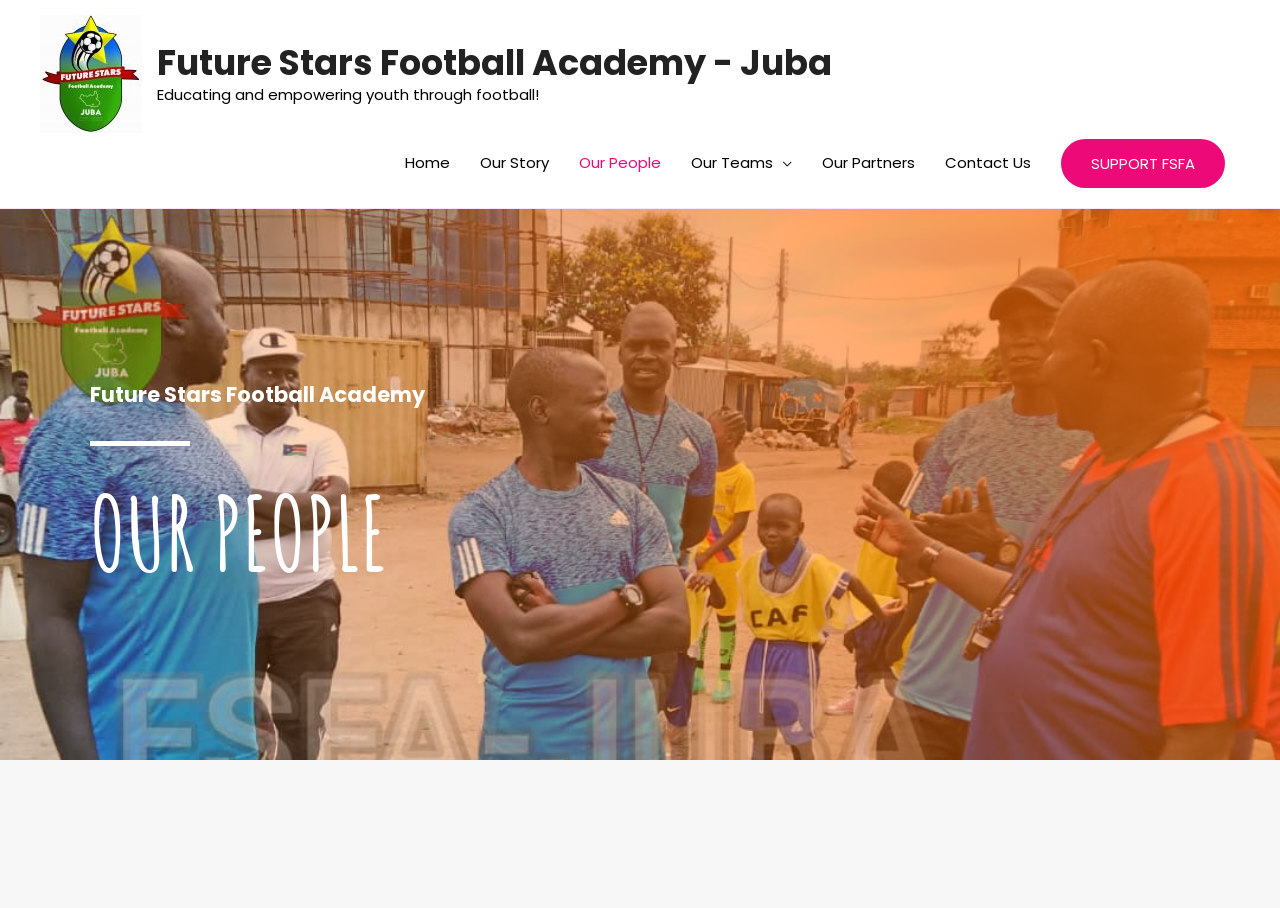Please identify the bounding box coordinates of where to click in order to follow the instruction: "support FSFA".

[0.829, 0.154, 0.957, 0.207]